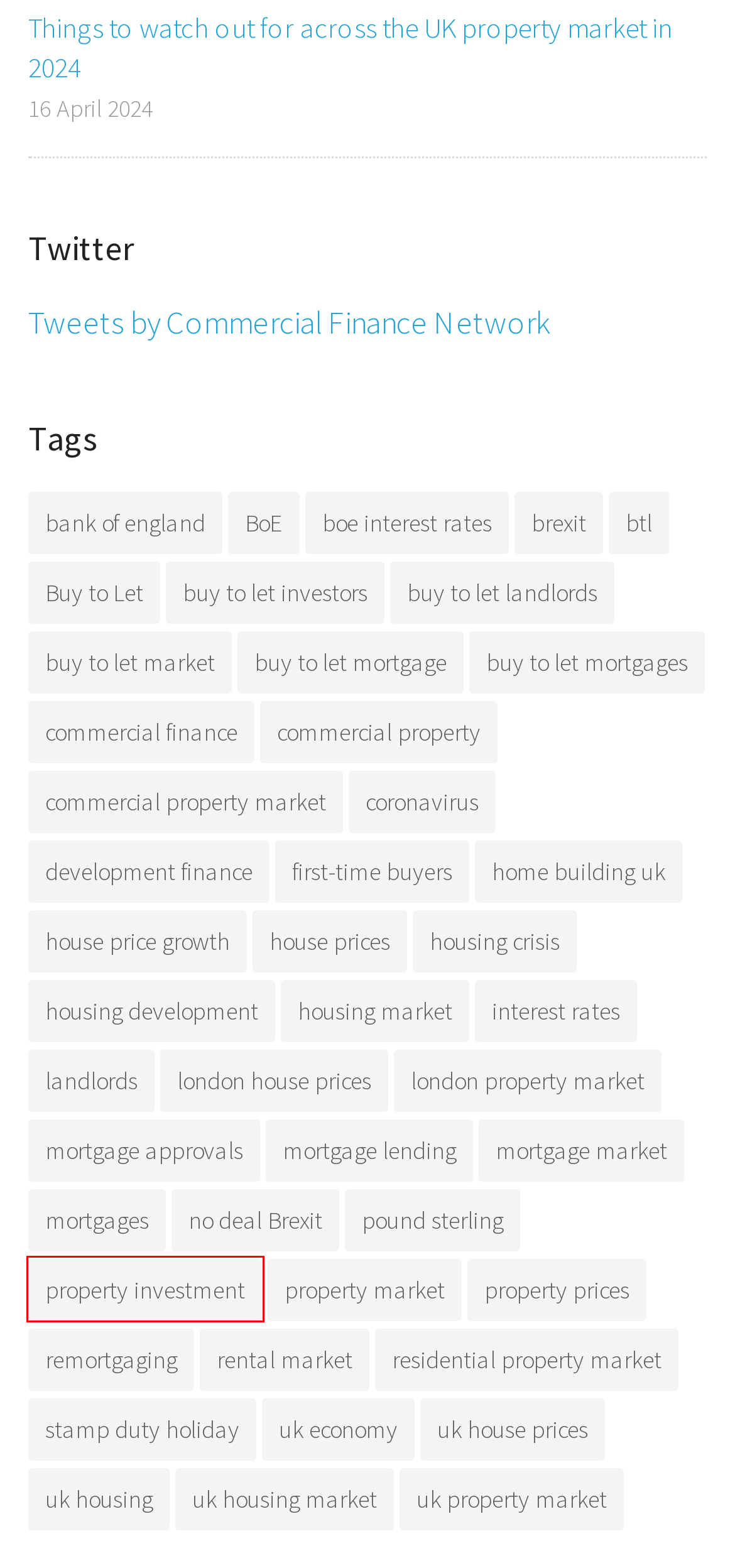You have a screenshot of a webpage with a red rectangle bounding box. Identify the best webpage description that corresponds to the new webpage after clicking the element within the red bounding box. Here are the candidates:
A. Latest News | The Scotsman
B. first-time buyers Archives - Commercial Finance Network
C. coronavirus Archives - Commercial Finance Network
D. Mortgages Archives - Commercial Finance Network
E. Commercial Finance Archives - Commercial Finance Network
F. property investment Archives - Commercial Finance Network
G. uk economy Archives - Commercial Finance Network
H. HMO Archives - Commercial Finance Network

F